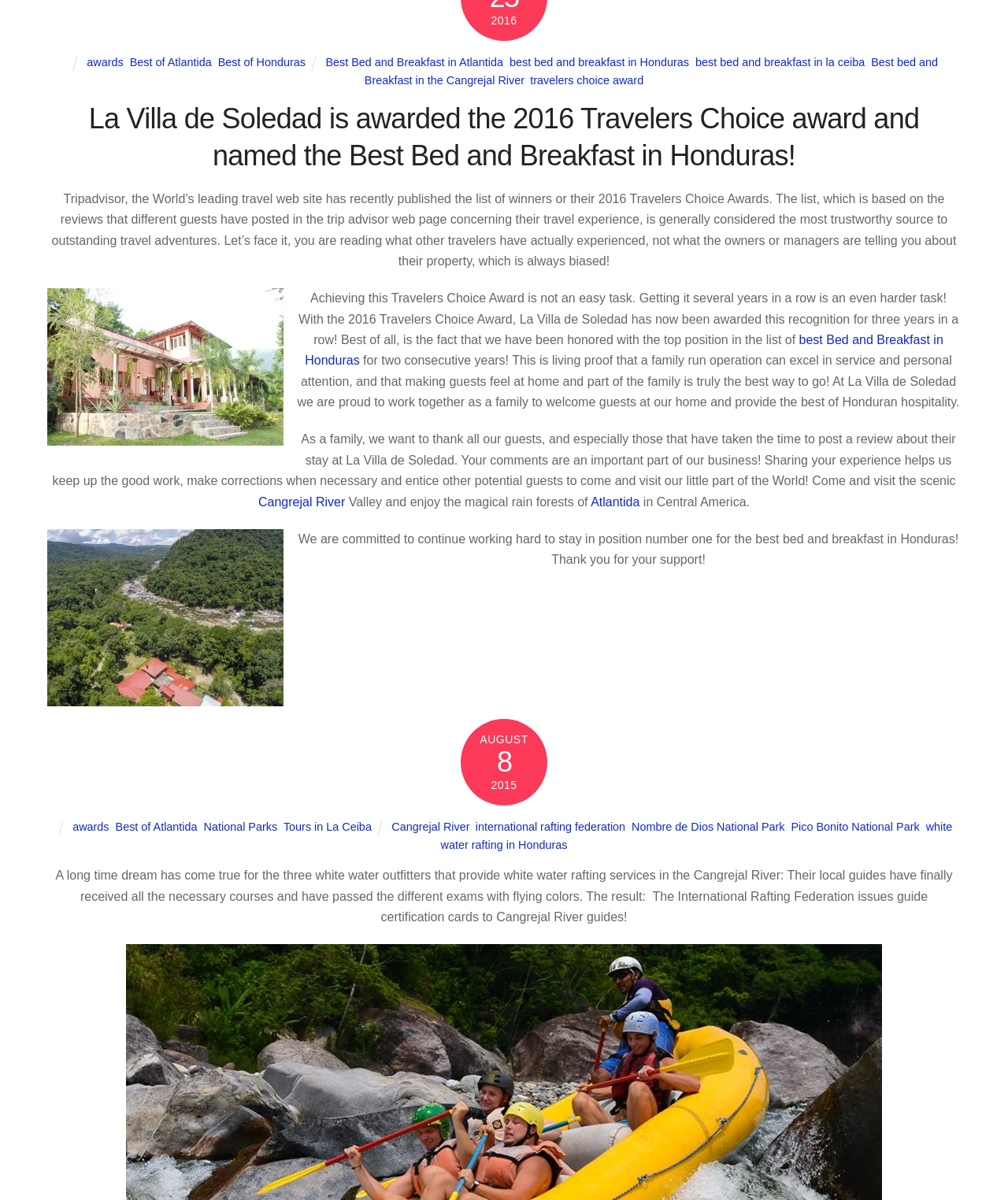What is the type of accommodation that La Villa de Soledad provides?
Based on the image, answer the question with as much detail as possible.

The answer can be found in the text 'Best Bed and Breakfast in Honduras' and also in the text 'Best Bed and Breakfast in Atlantida' which suggests that La Villa de Soledad provides Bed and Breakfast accommodation.